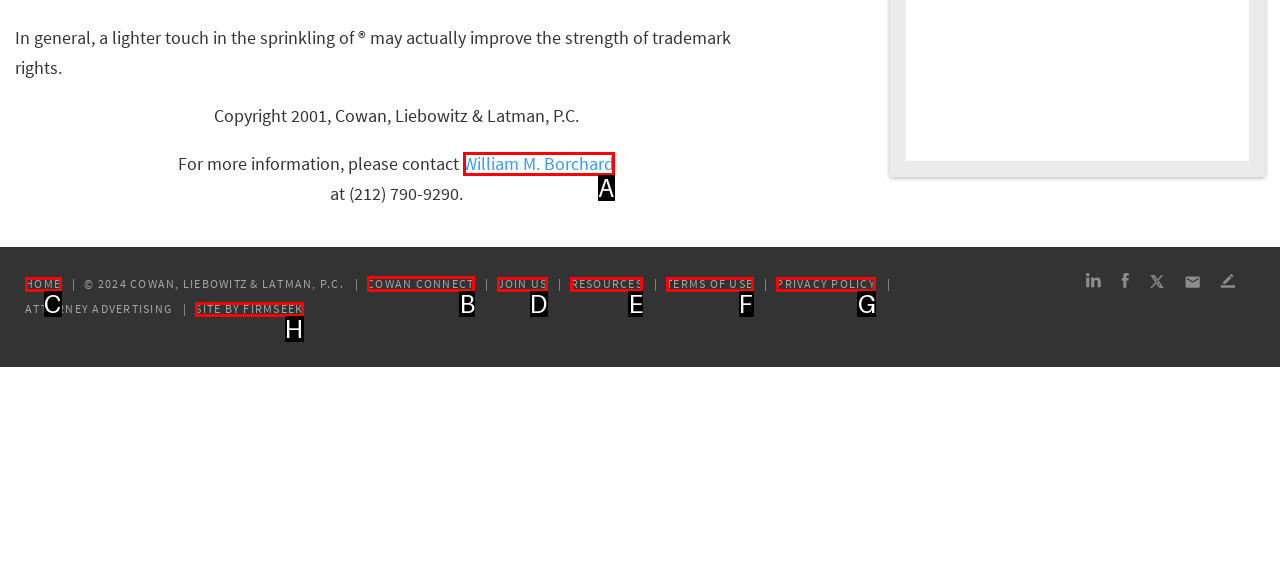Identify the appropriate lettered option to execute the following task: Click COWAN CONNECT
Respond with the letter of the selected choice.

B